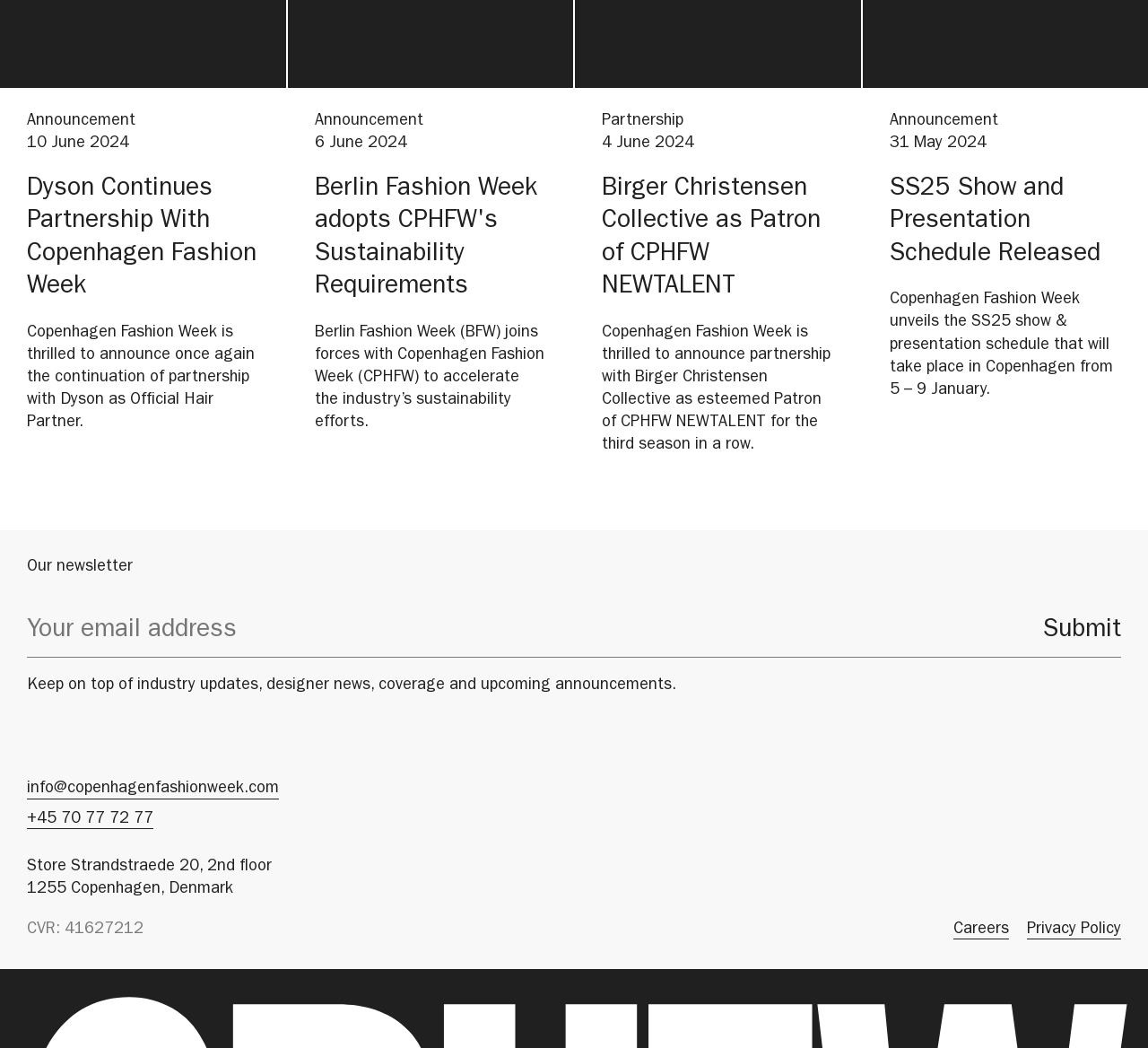What is the date of the second announcement?
Using the image as a reference, answer with just one word or a short phrase.

6 June 2024